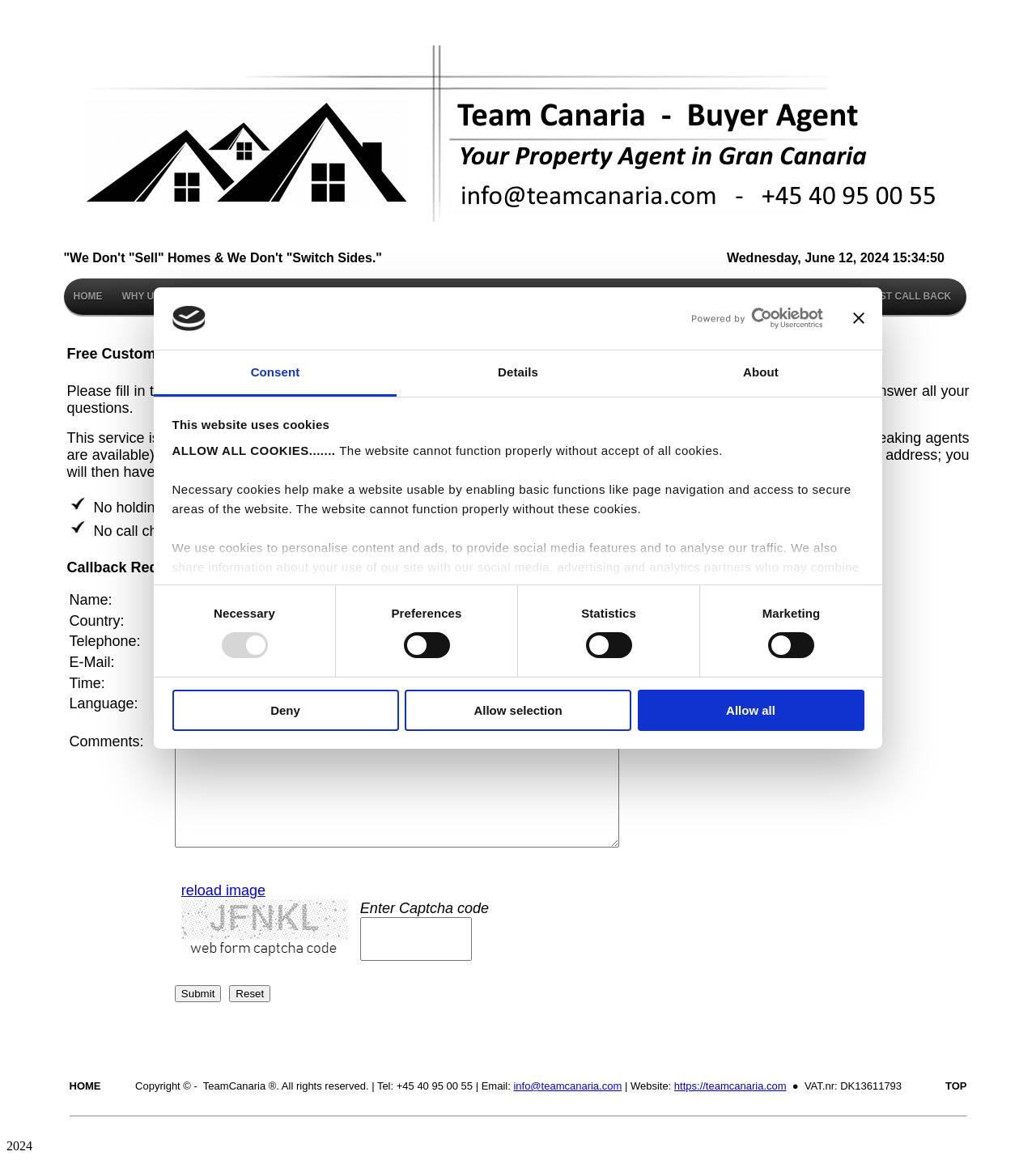Please specify the bounding box coordinates in the format (top-left x, top-left y, bottom-right x, bottom-right y), with all values as floating point numbers between 0 and 1. Identify the bounding box of the UI element described by: name="Comments"

[0.169, 0.632, 0.599, 0.731]